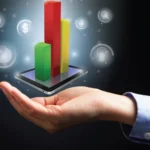Create an extensive caption that includes all significant details of the image.

The image features a hand extending outward, holding a smartphone that displays colorful bar graphs—green, yellow, and red—representing data visualization or analytics. Surrounding the smartphone are floating symbols, including dollar signs and various digital icons, suggesting themes of finance, technology, and digital innovation. This visual composition effectively conveys the concept of data management or financial analysis in a modern, tech-driven environment, emphasizing the importance of mobile technology in monitoring and understanding economic trends.